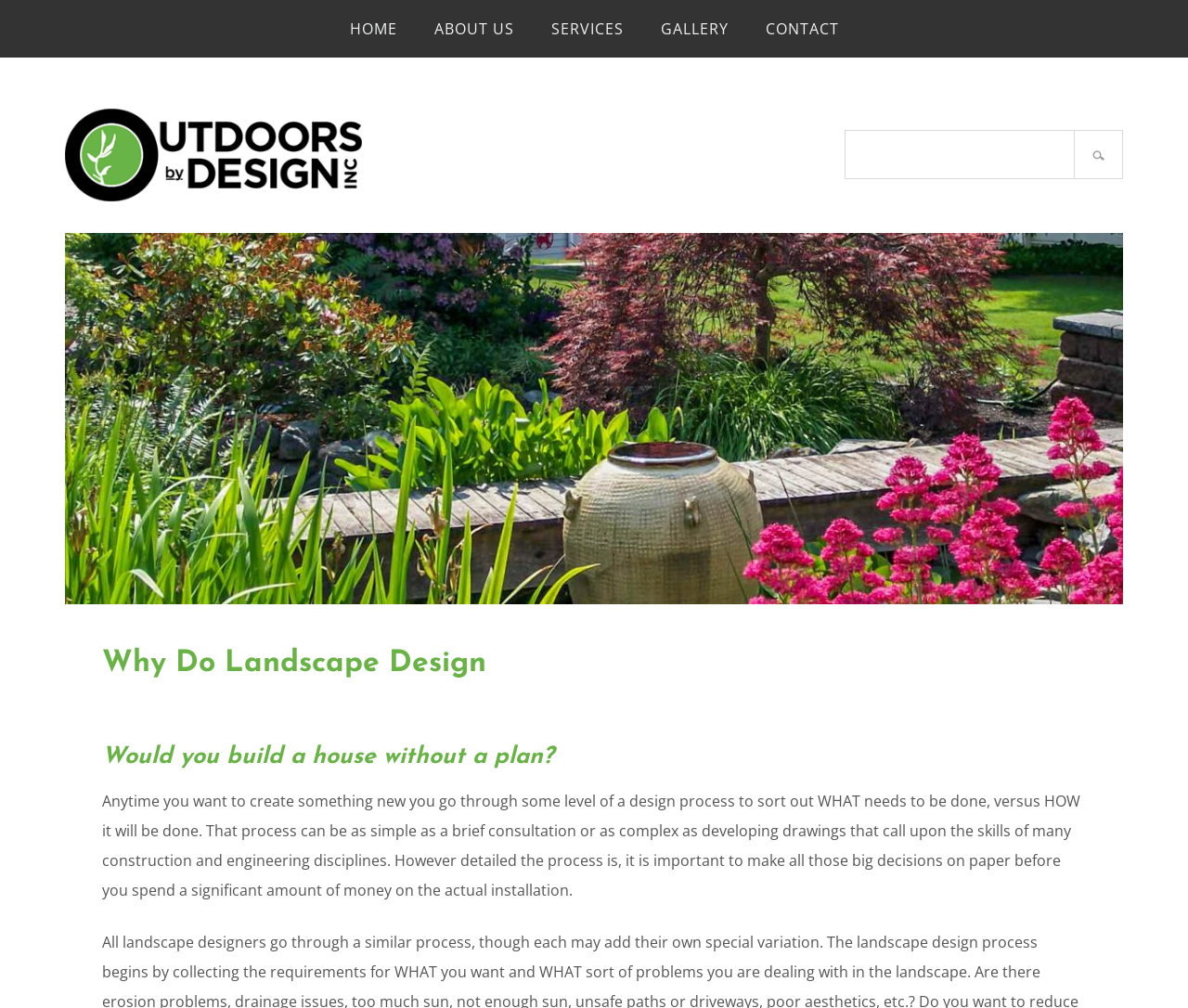What is the purpose of the design process?
Refer to the image and give a detailed answer to the query.

According to the text on the webpage, the design process is important to sort out what needs to be done, versus how it will be done, before spending a significant amount of money on the actual installation.